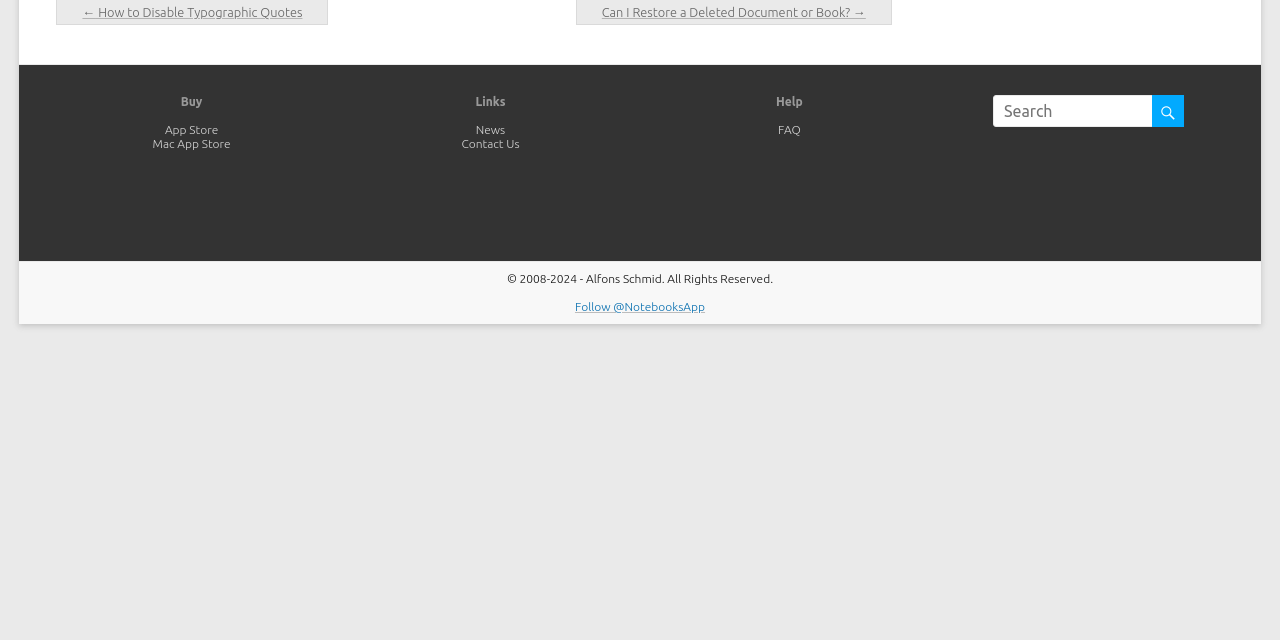Using the format (top-left x, top-left y, bottom-right x, bottom-right y), provide the bounding box coordinates for the described UI element. All values should be floating point numbers between 0 and 1: Follow @NotebooksApp

[0.449, 0.469, 0.551, 0.489]